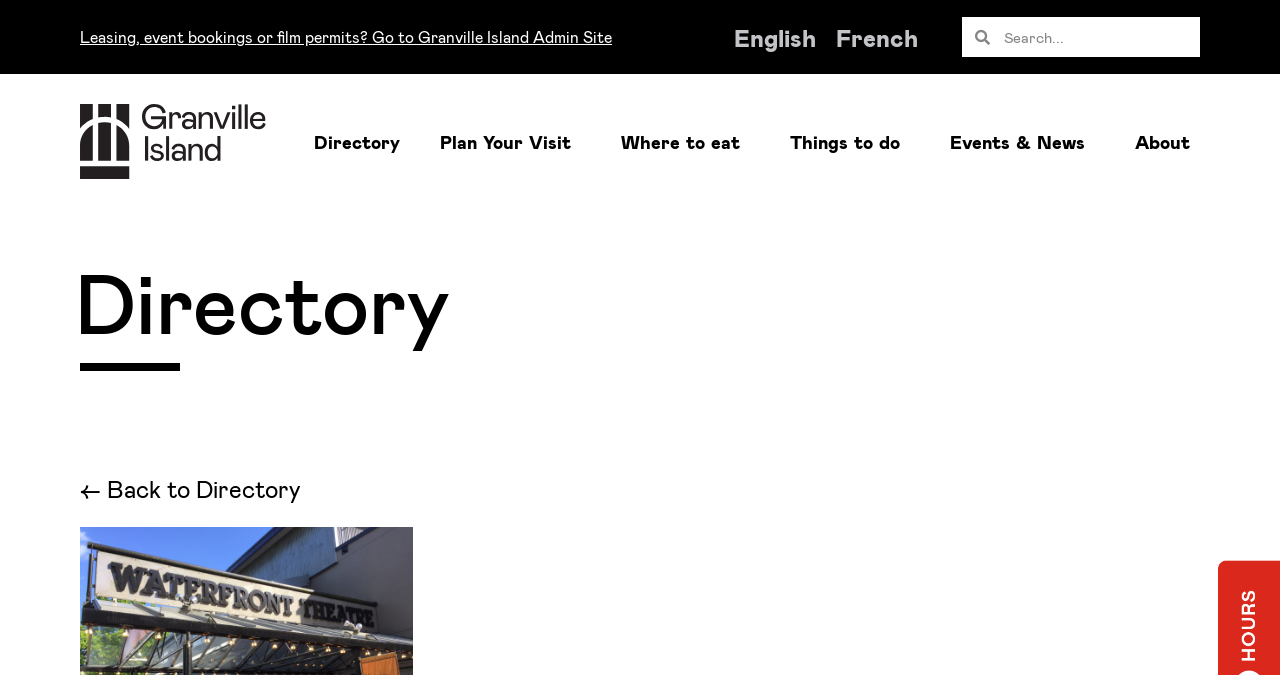Find the bounding box of the element with the following description: "English". The coordinates must be four float numbers between 0 and 1, formatted as [left, top, right, bottom].

[0.565, 0.027, 0.645, 0.083]